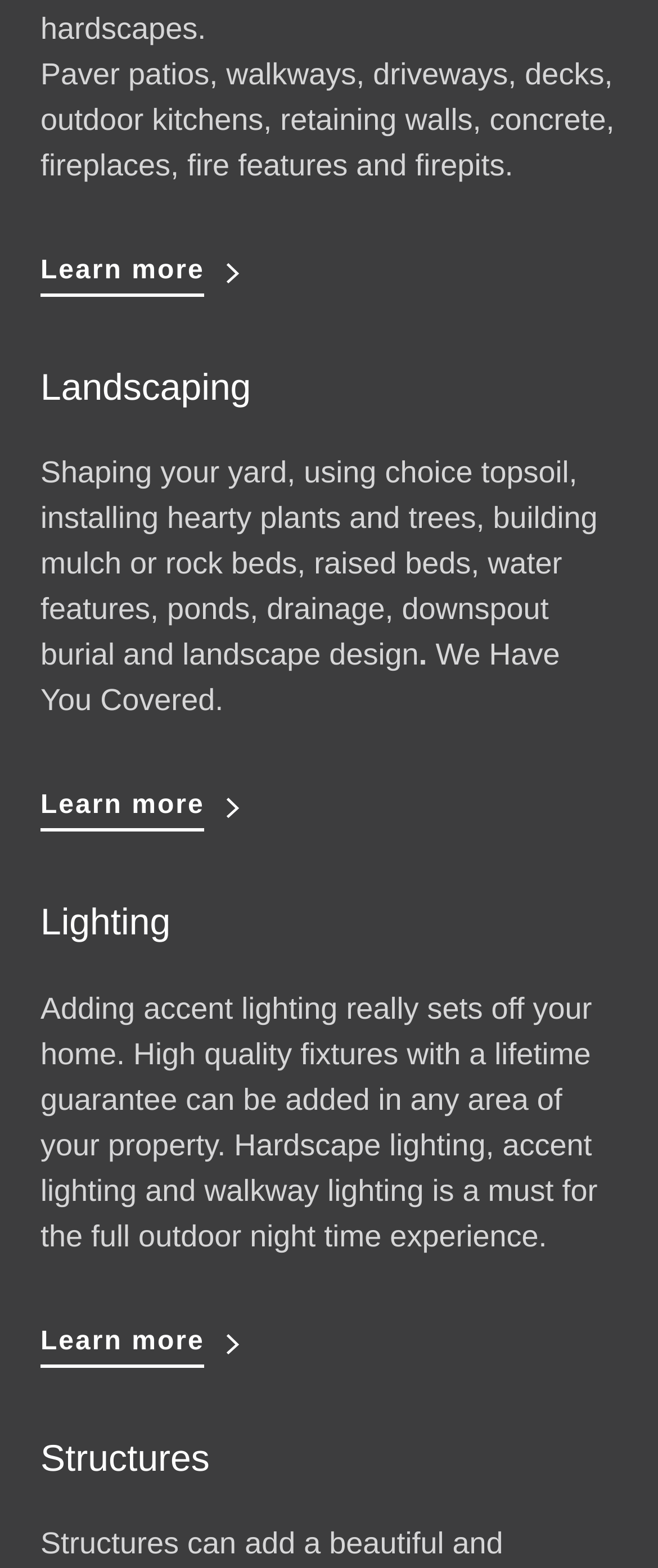What is the last category mentioned?
Based on the image, give a concise answer in the form of a single word or short phrase.

Structures